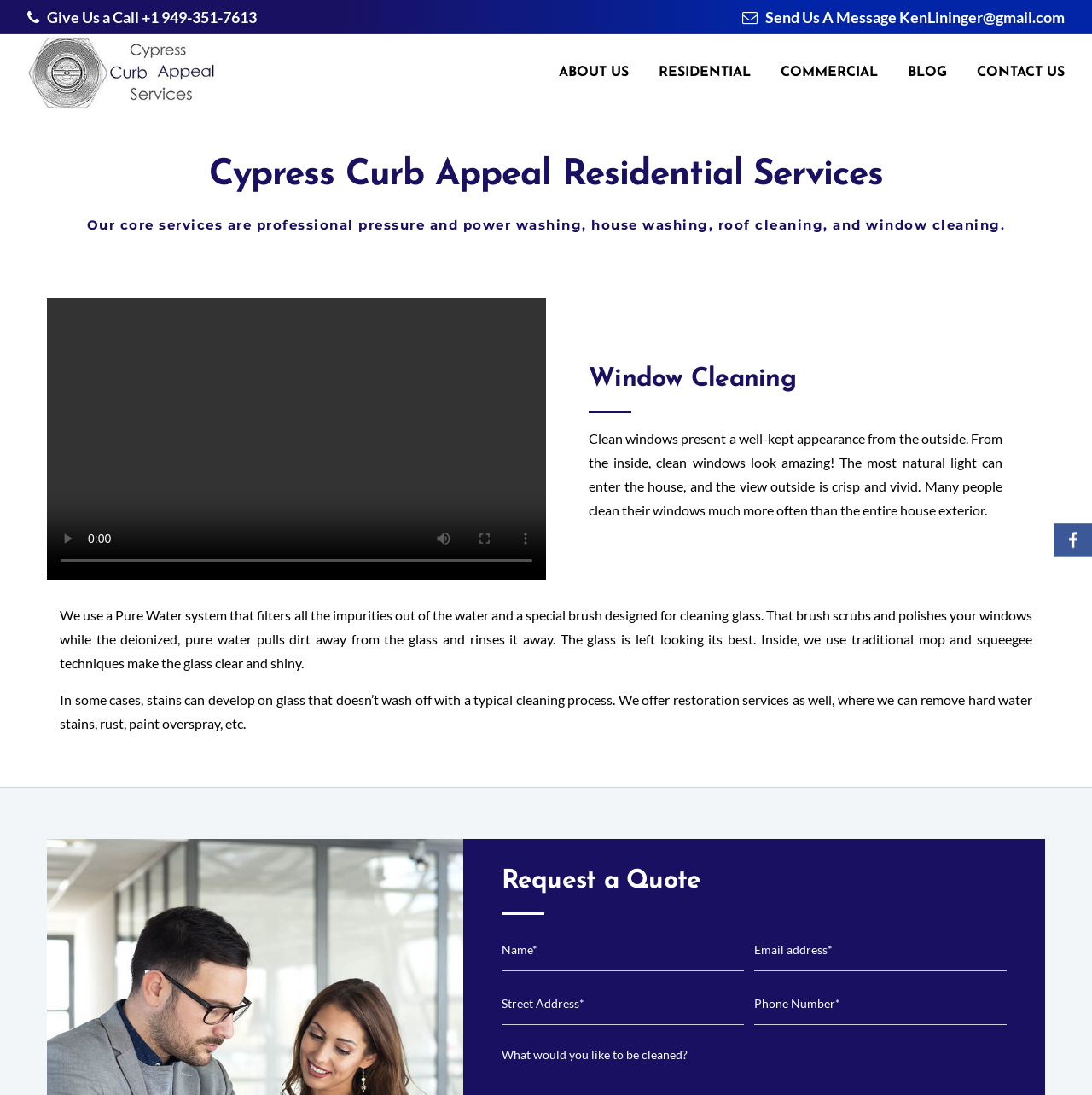Answer the question below with a single word or a brief phrase: 
What is the benefit of having clean windows?

More natural light and a clear view